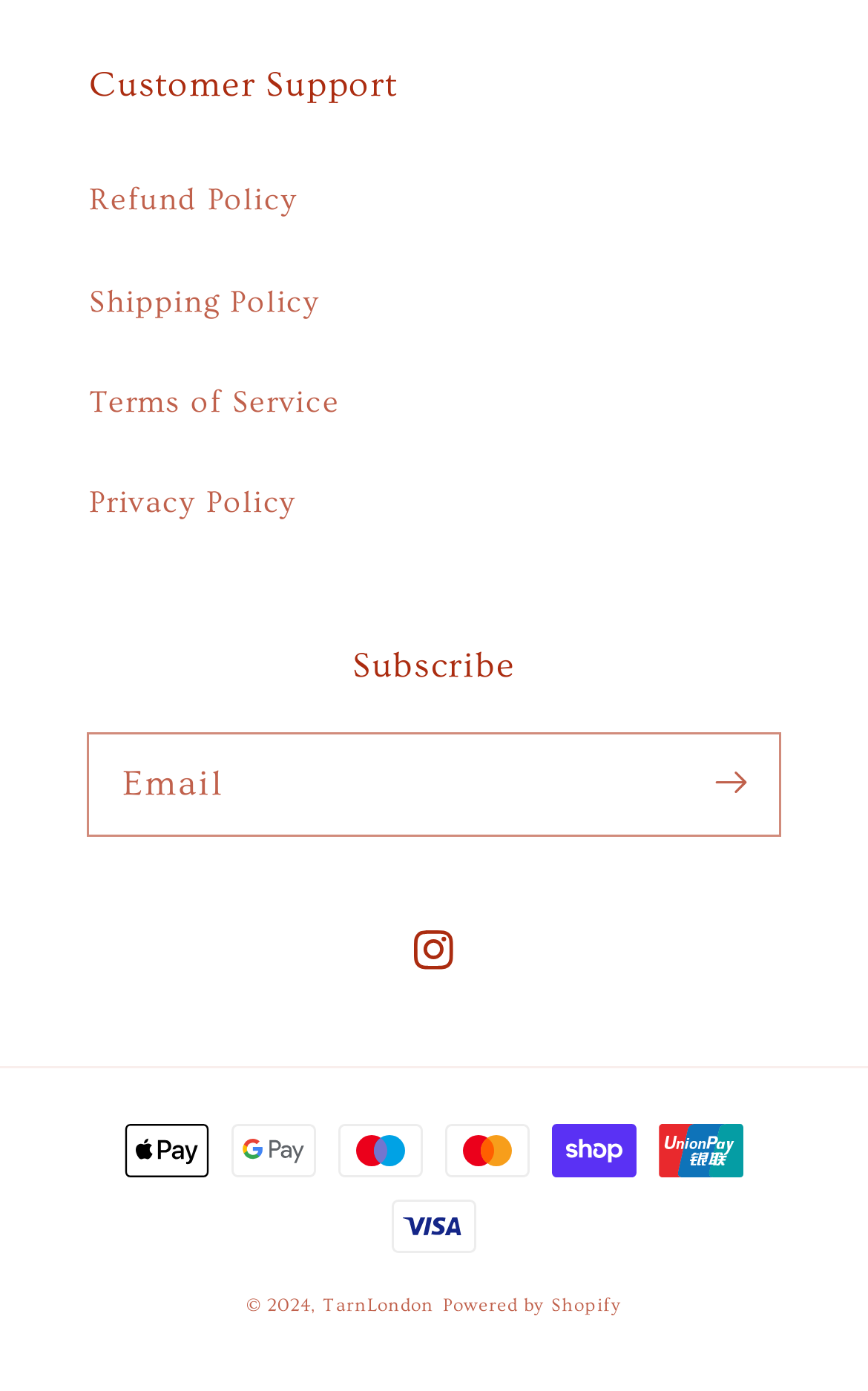Highlight the bounding box coordinates of the element you need to click to perform the following instruction: "Subscribe to the newsletter."

[0.785, 0.528, 0.897, 0.598]